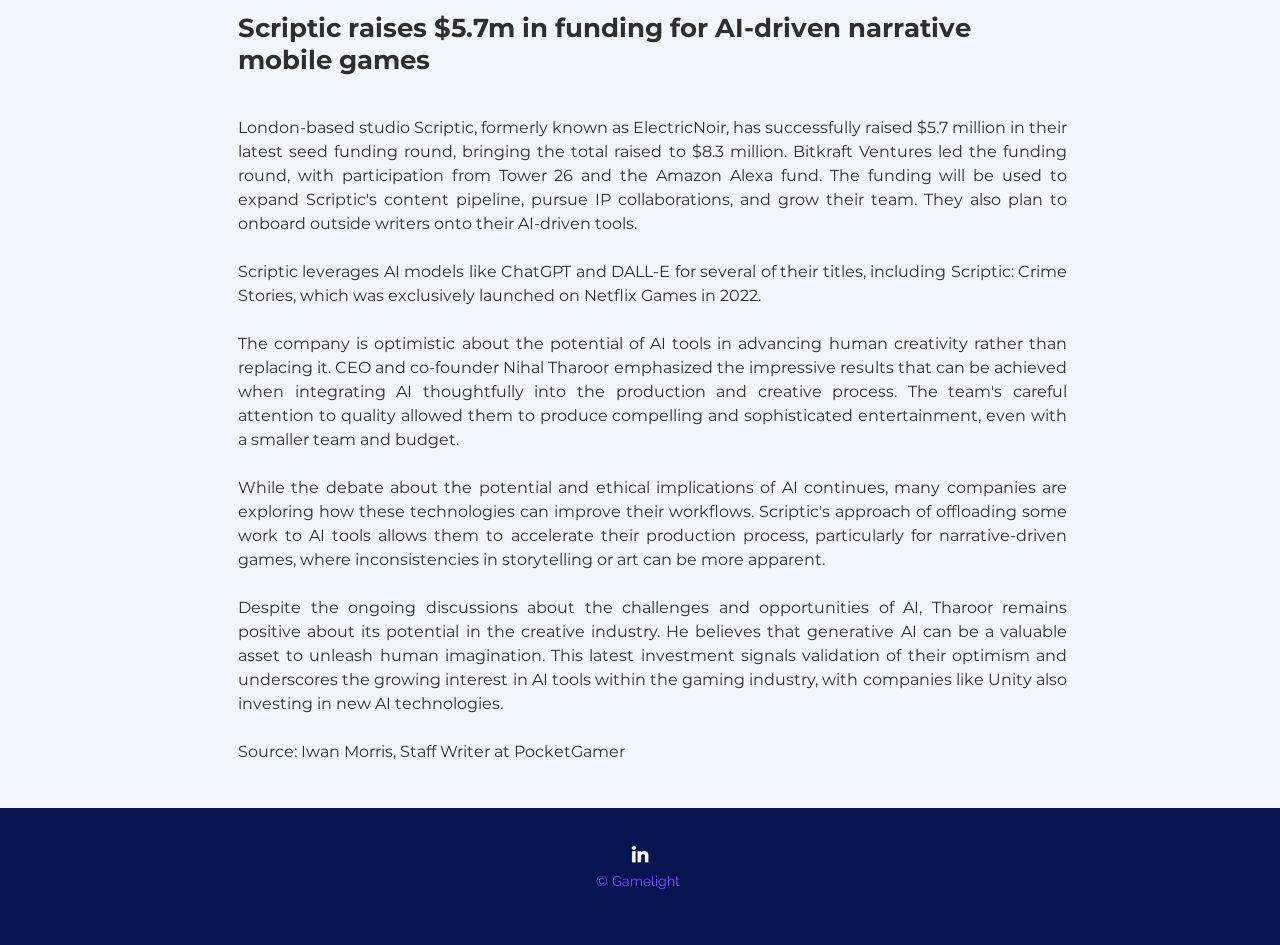Determine the bounding box coordinates for the UI element with the following description: "aria-label="LinkedIn"". The coordinates should be four float numbers between 0 and 1, represented as [left, top, right, bottom].

[0.491, 0.891, 0.509, 0.916]